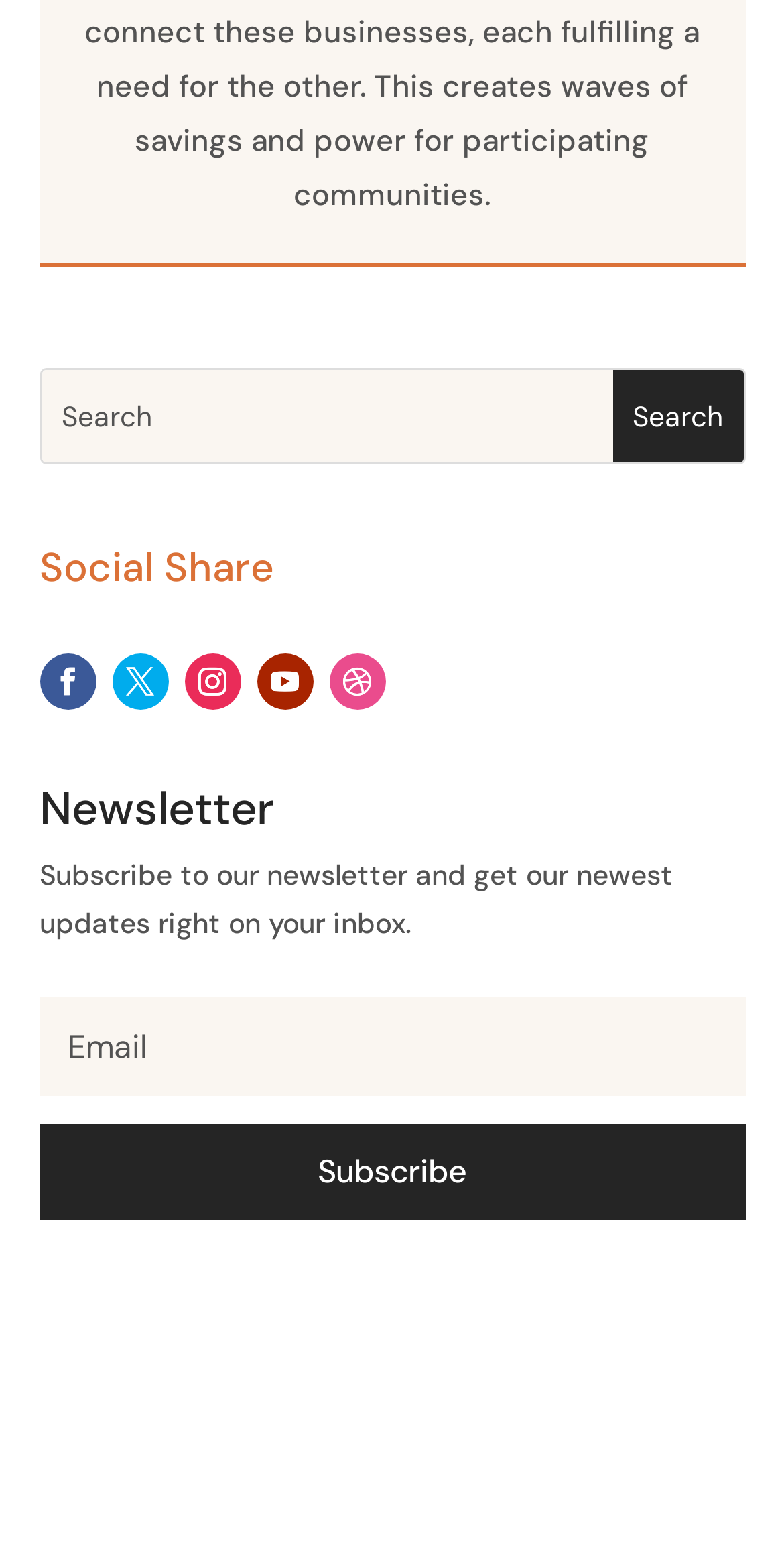Identify the bounding box coordinates for the UI element that matches this description: "name="et_pb_signup_email" placeholder="Email"".

[0.05, 0.638, 0.95, 0.701]